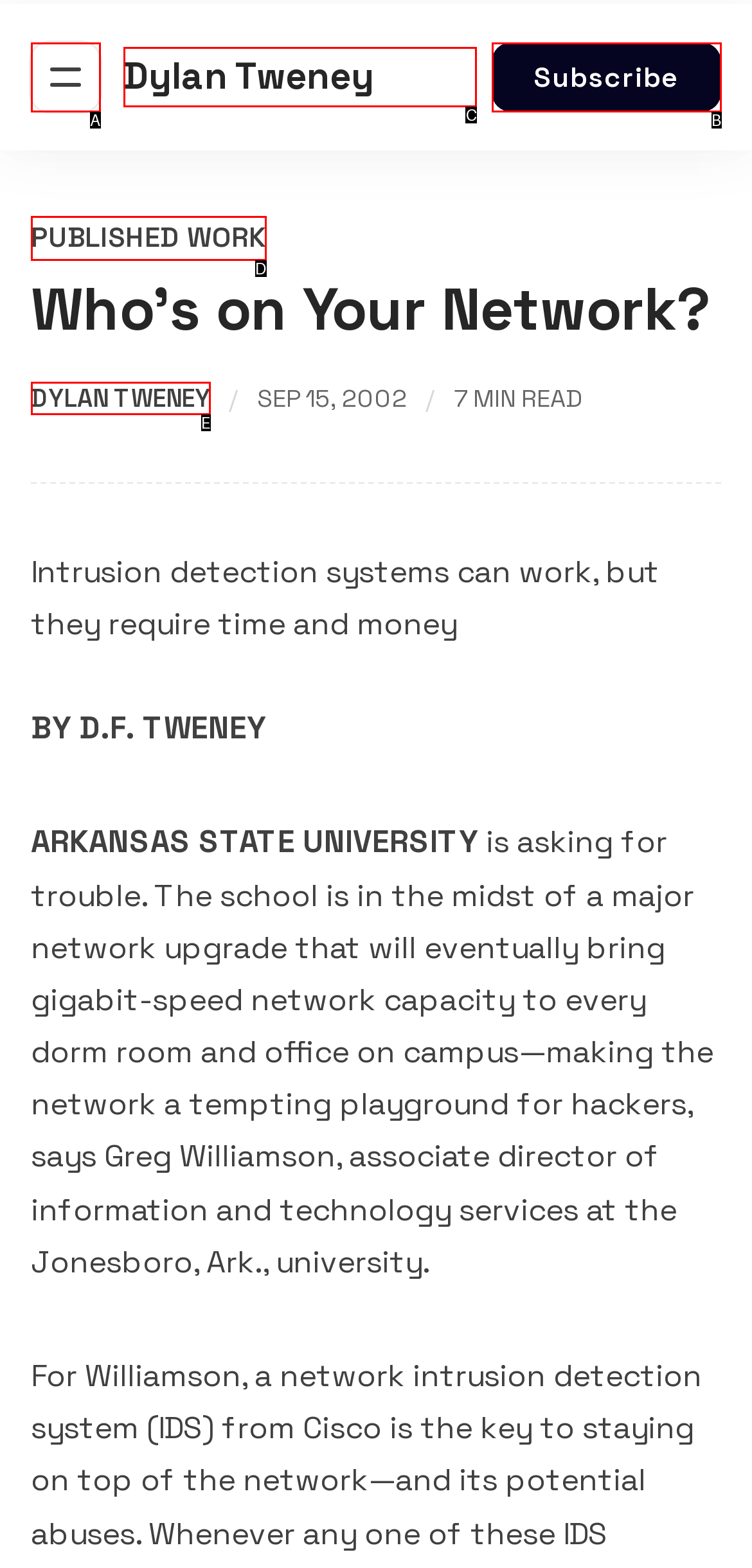Choose the option that best matches the description: Dylan Tweney
Indicate the letter of the matching option directly.

E